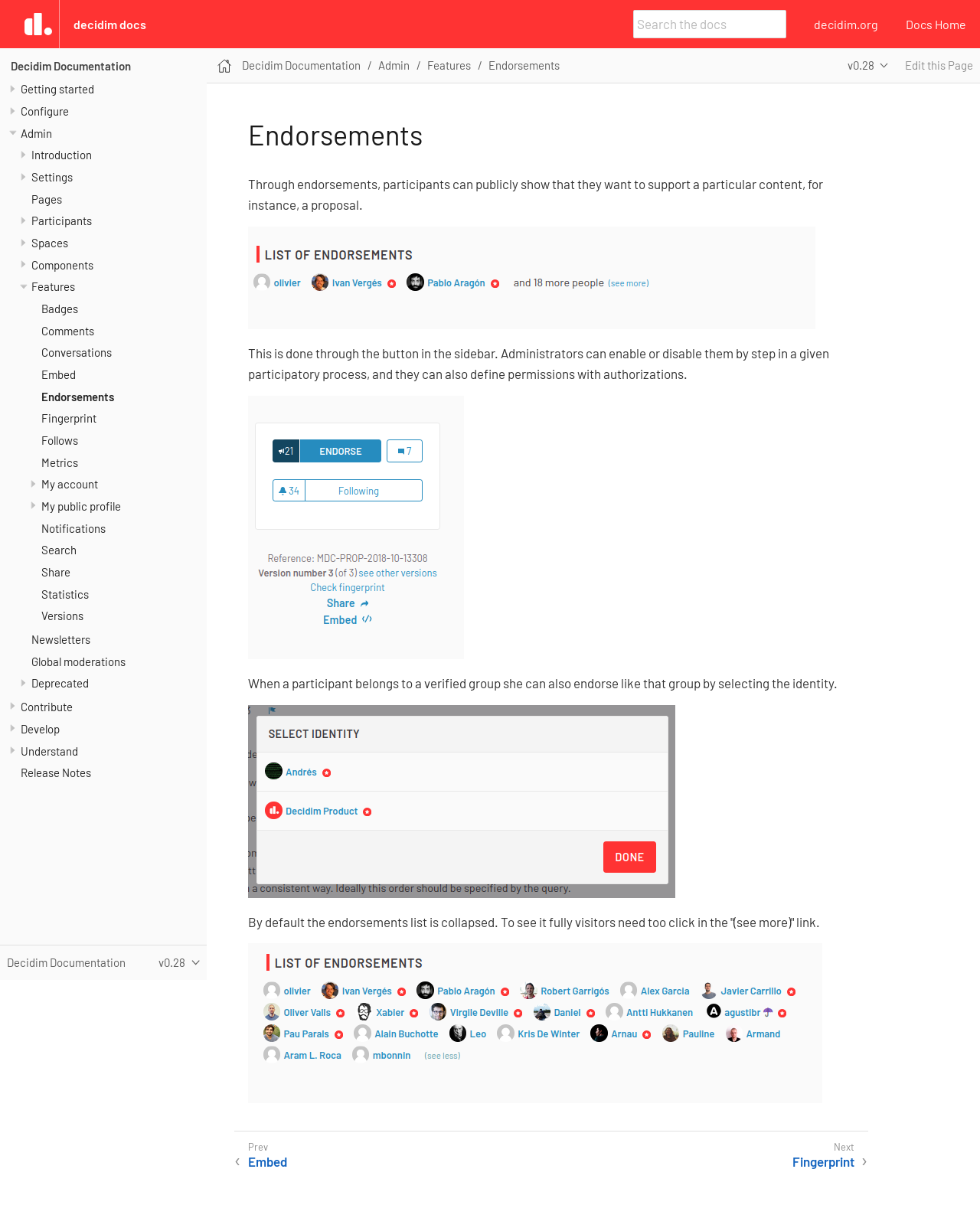Describe every aspect of the webpage in a detailed manner.

The webpage is titled "Endorsements :: Decidim Docs" and has a navigation bar at the top with links to "Decidim", "decidim docs", "decidim.org", and "Docs Home". Below the navigation bar, there is a complementary section that contains a heading "Decidim Documentation" and a link to it. 

To the left of the heading, there are several buttons and links, including "Getting started", "Configure", "Admin", "Introduction", "Settings", "Pages", "Participants", "Spaces", "Components", and "Features". These links are arranged vertically, with buttons preceding each link.

On the right side of the page, there is a section with a heading "Endorsements" and a description of endorsements, which are a way for participants to publicly show support for a particular content. Below the description, there are several images and blocks of text that explain how endorsements work, including how administrators can enable or disable them, and how participants can endorse content as individuals or as part of a verified group.

The page also has a breadcrumbs navigation section that shows the current location as "Decidim Documentation" > "Admin" > "Features" > "Endorsements". At the bottom of the page, there are links to "Edit this Page", "‹ Embed", and "Fingerprint ›". Additionally, there is a version number "v0.28" displayed at the bottom of the page.